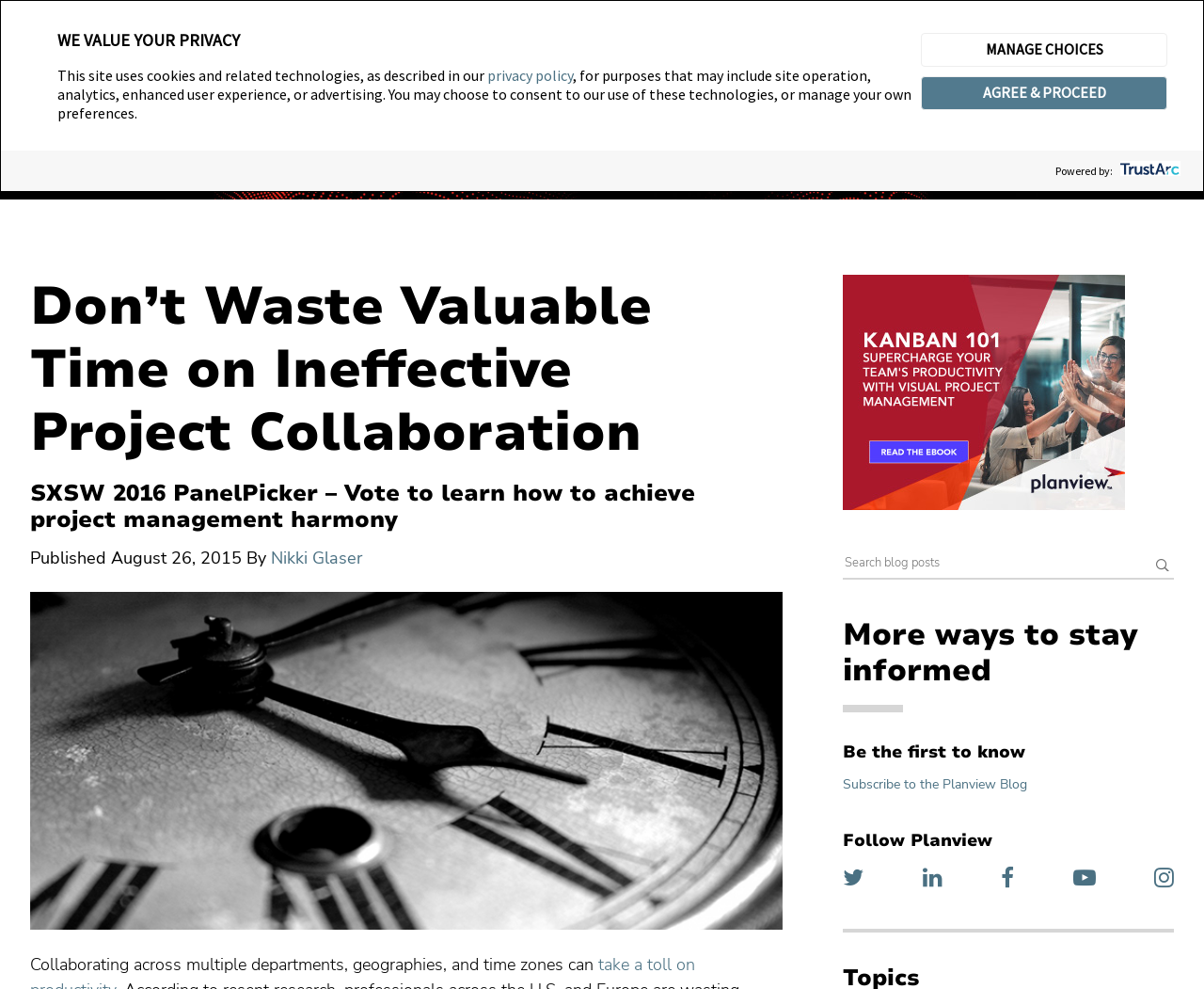Please examine the image and answer the question with a detailed explanation:
What is the topic of the blog post?

The topic of the blog post is inferred from the heading 'Don’t Waste Valuable Time on Ineffective Project Collaboration' which is a prominent element on the webpage.